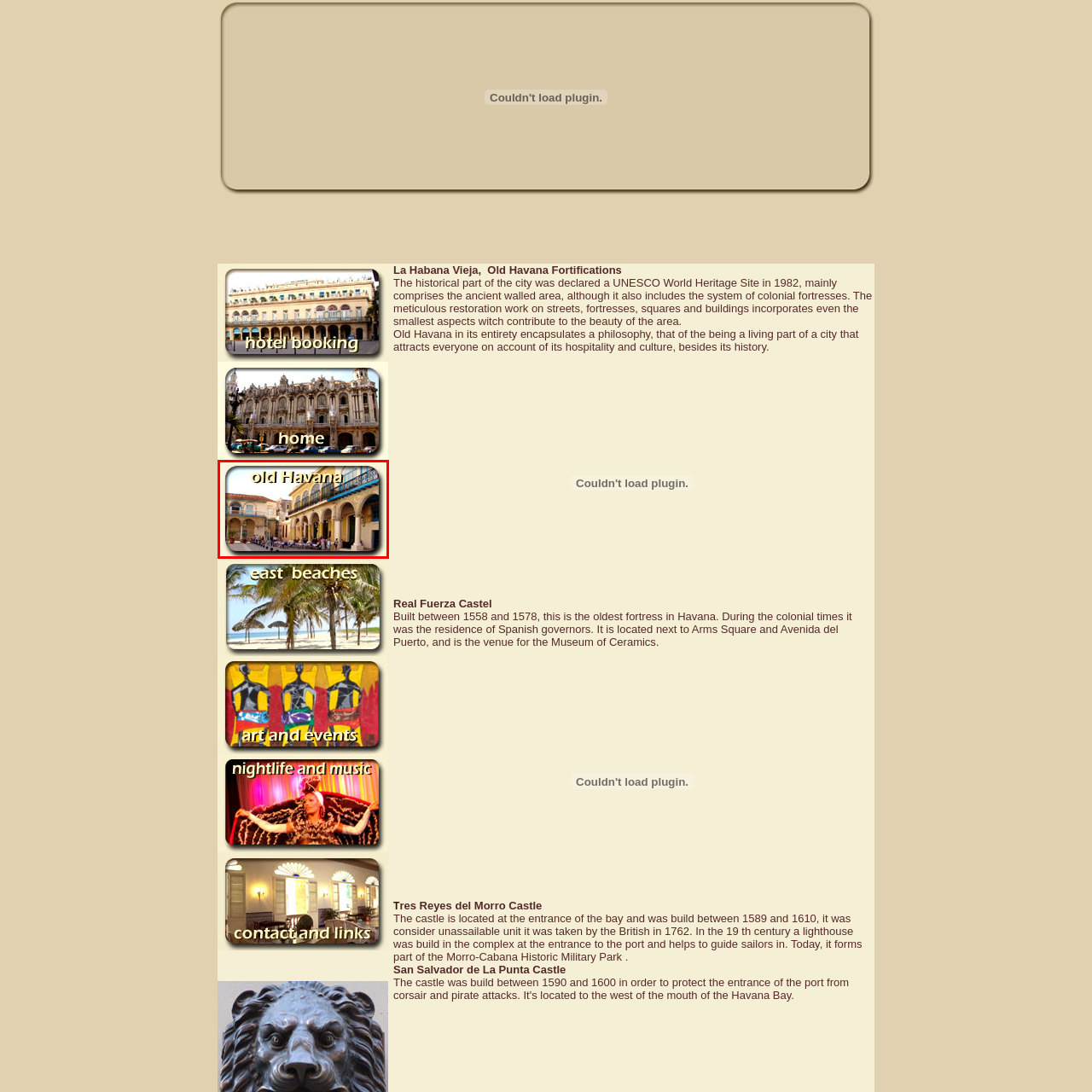What is the atmosphere of the scene?
Direct your attention to the image enclosed by the red bounding box and provide a detailed answer to the question.

The caption describes the scene as capturing a lively atmosphere, which suggests that the setting is vibrant and energetic, with people gathering and enjoying the ambiance of the historic square.